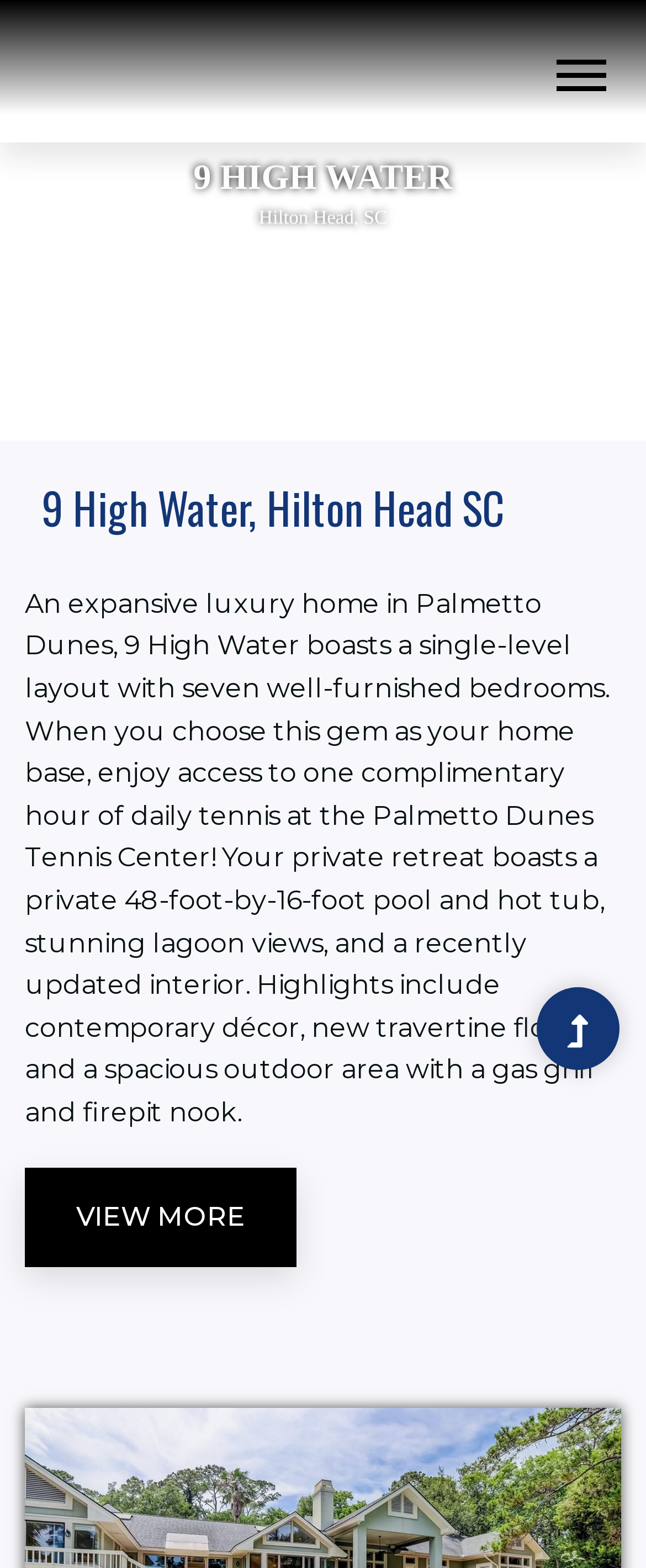Identify the bounding box of the HTML element described as: "alt="iThenticate"".

None